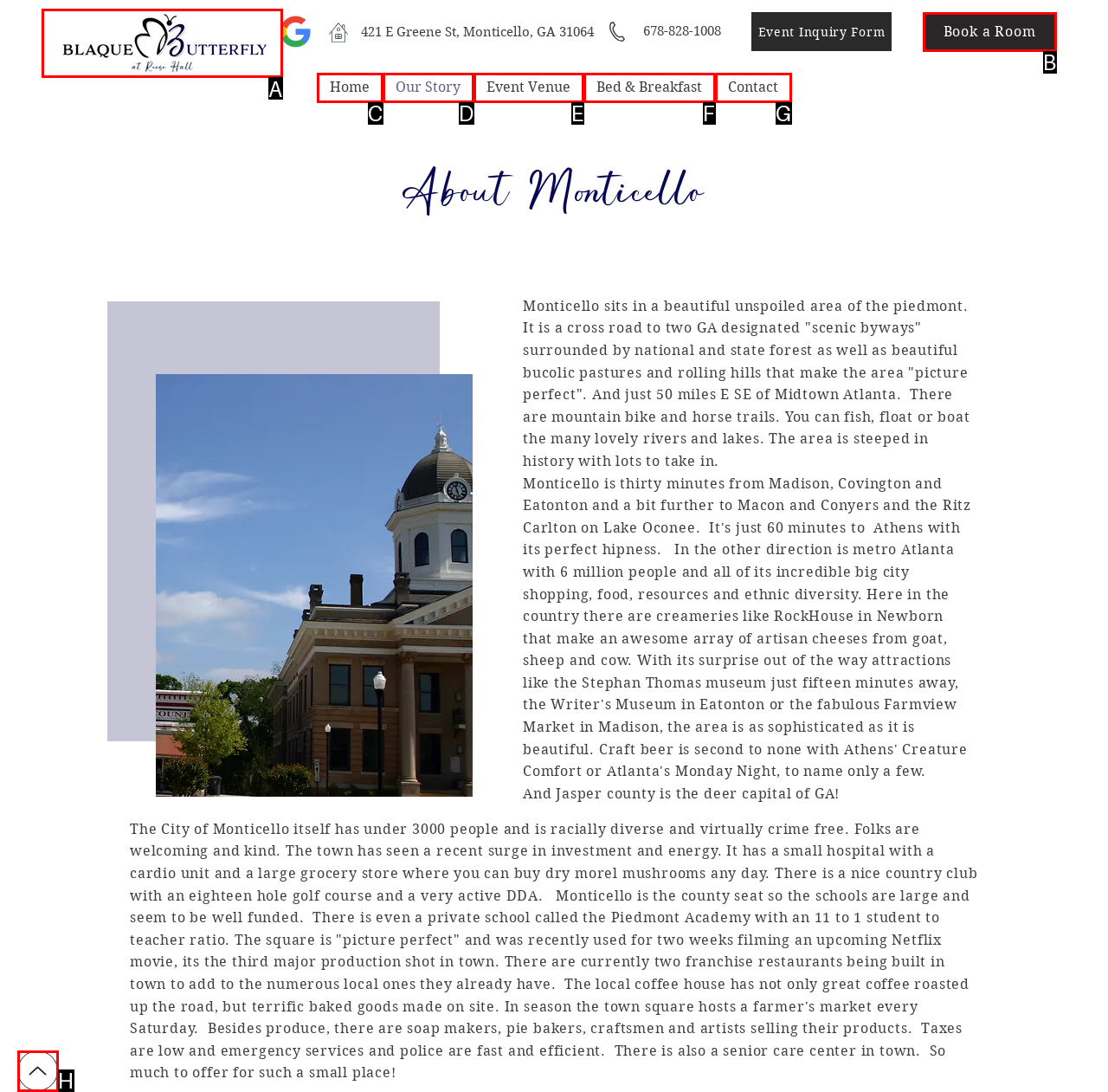Based on the choices marked in the screenshot, which letter represents the correct UI element to perform the task: Click the Blaque Butterfly At Reese Hall logo?

A